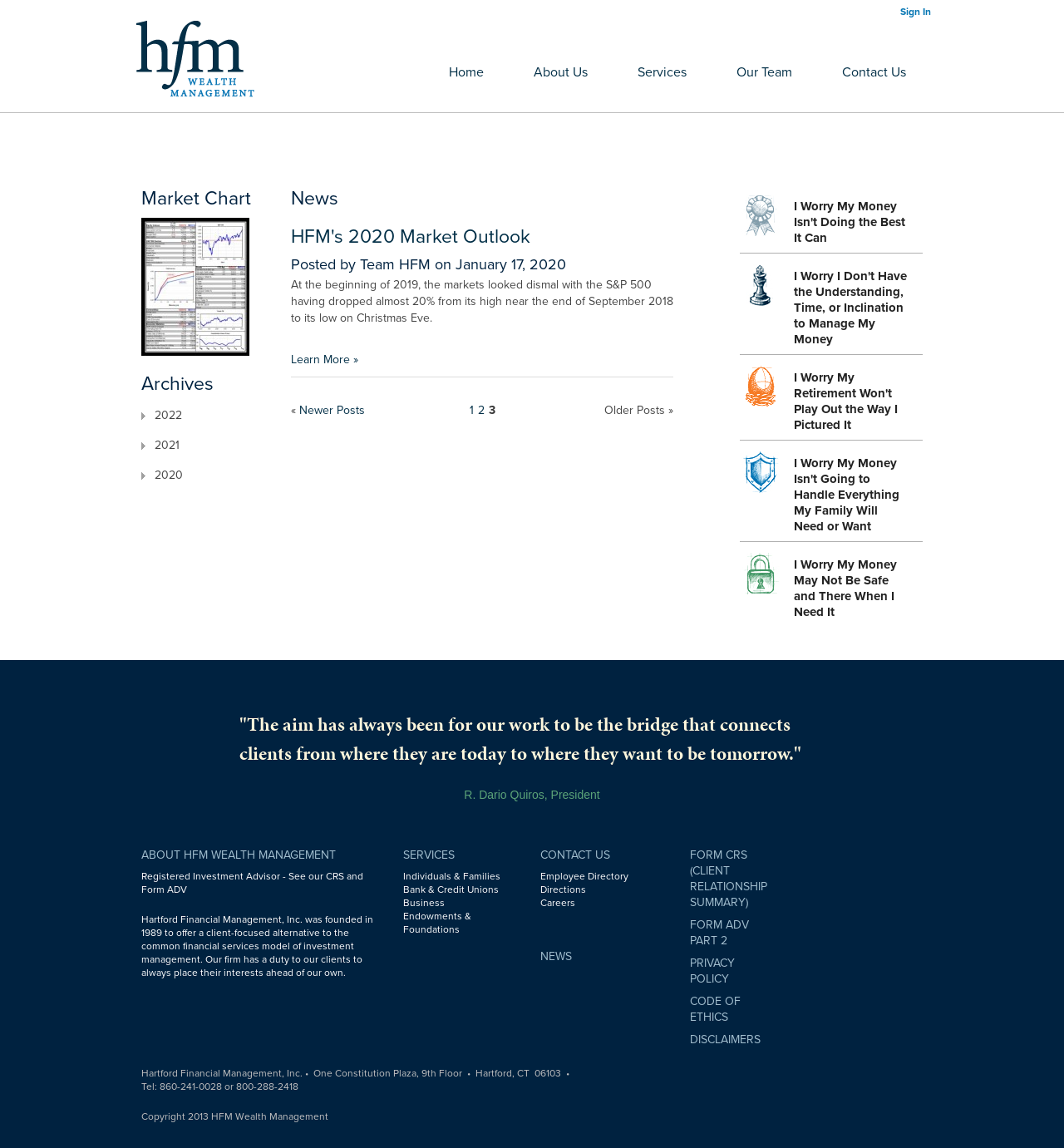What is the phone number of the company?
Provide a fully detailed and comprehensive answer to the question.

The phone number of the company can be found in the footer section of the webpage, where the company's address and contact information are provided. The phone number is listed as 'Tel: 860-241-0028 or 800-288-2418'.